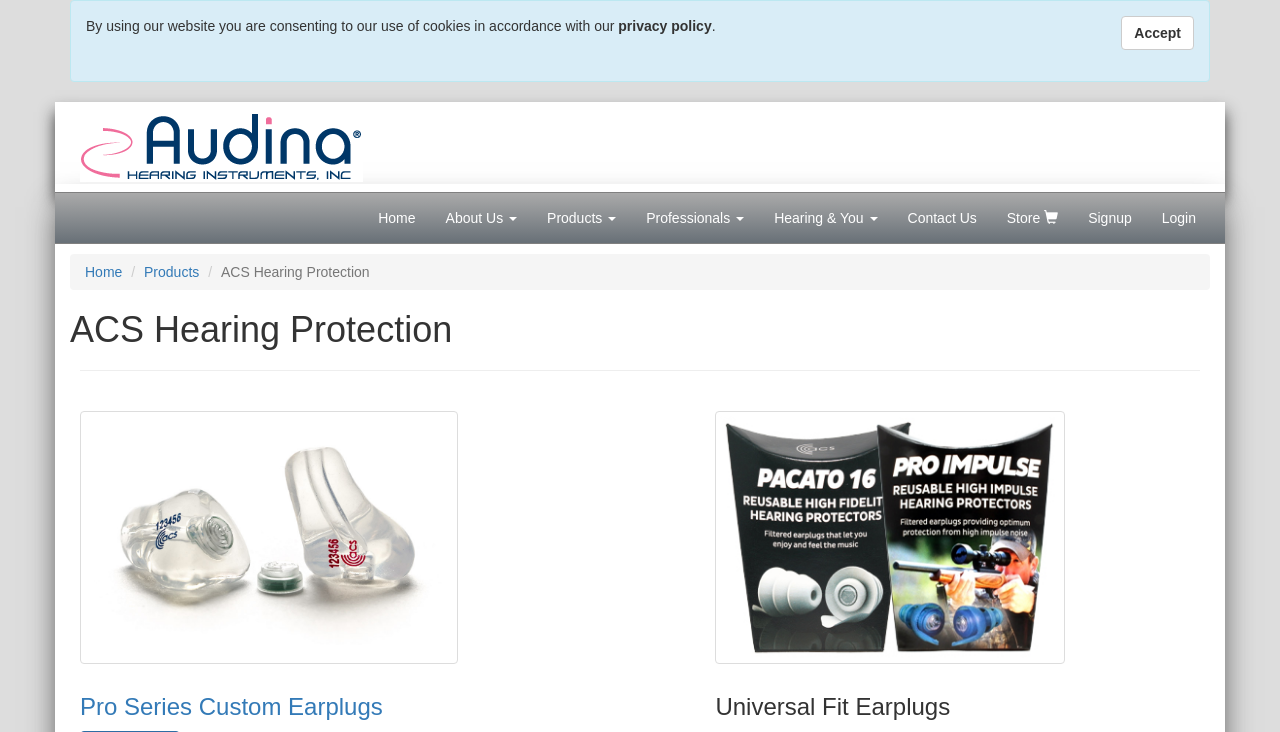Please provide a detailed answer to the question below based on the screenshot: 
How many products are listed on the page?

I counted the number of products listed in the table layout and found that there are two products, Pro Series Custom Earplugs and Universal Fit Earplugs.